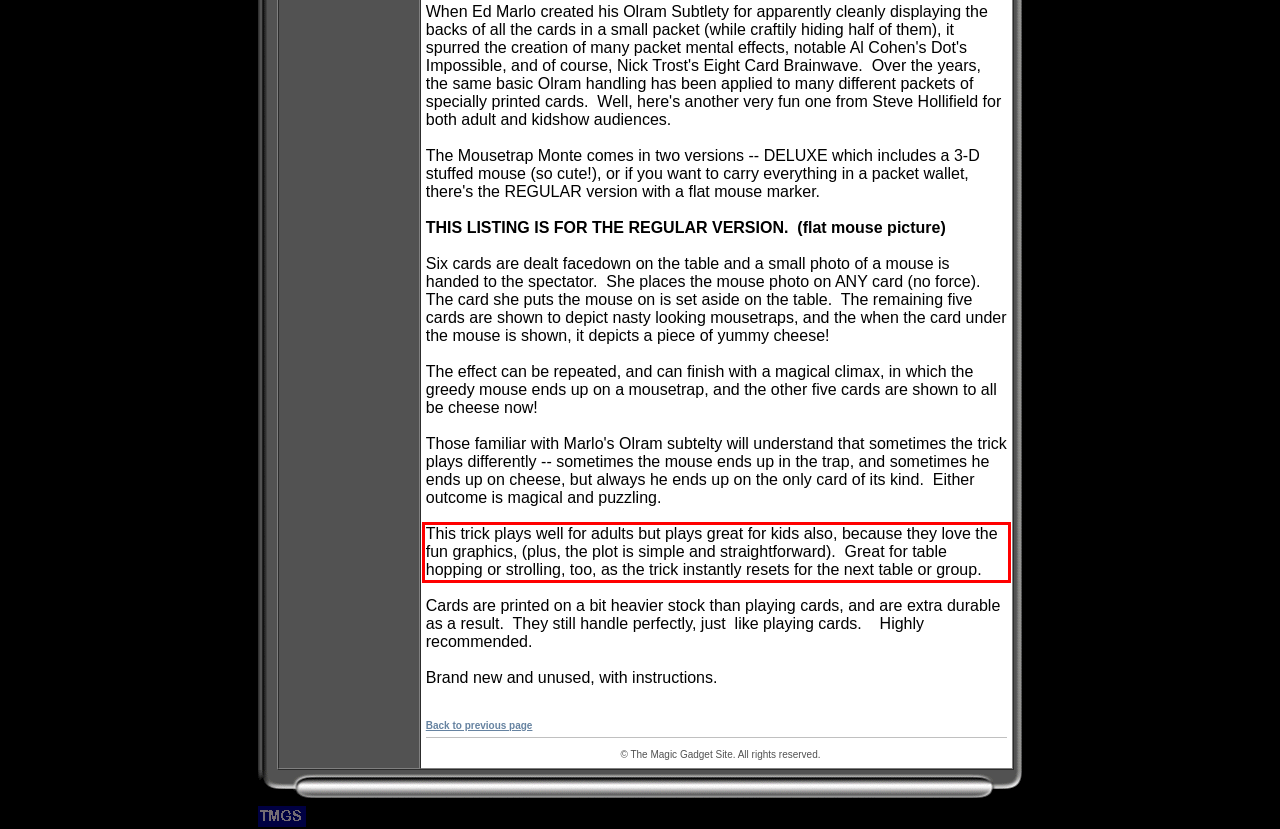You are given a screenshot with a red rectangle. Identify and extract the text within this red bounding box using OCR.

This trick plays well for adults but plays great for kids also, because they love the fun graphics, (plus, the plot is simple and straightforward). Great for table hopping or strolling, too, as the trick instantly resets for the next table or group.